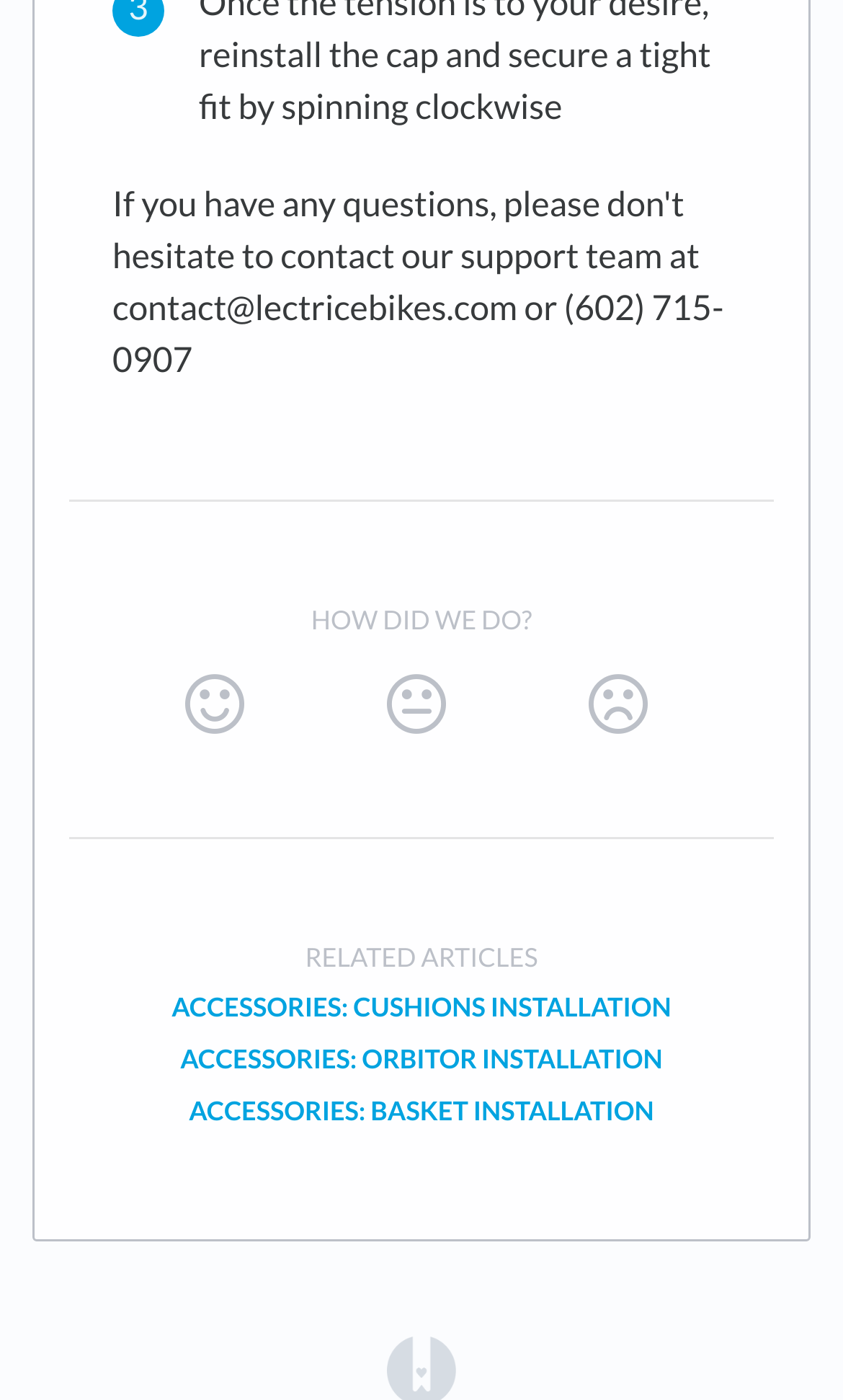Provide your answer in one word or a succinct phrase for the question: 
What is the purpose of the buttons in the 'Feedback' group?

Rating